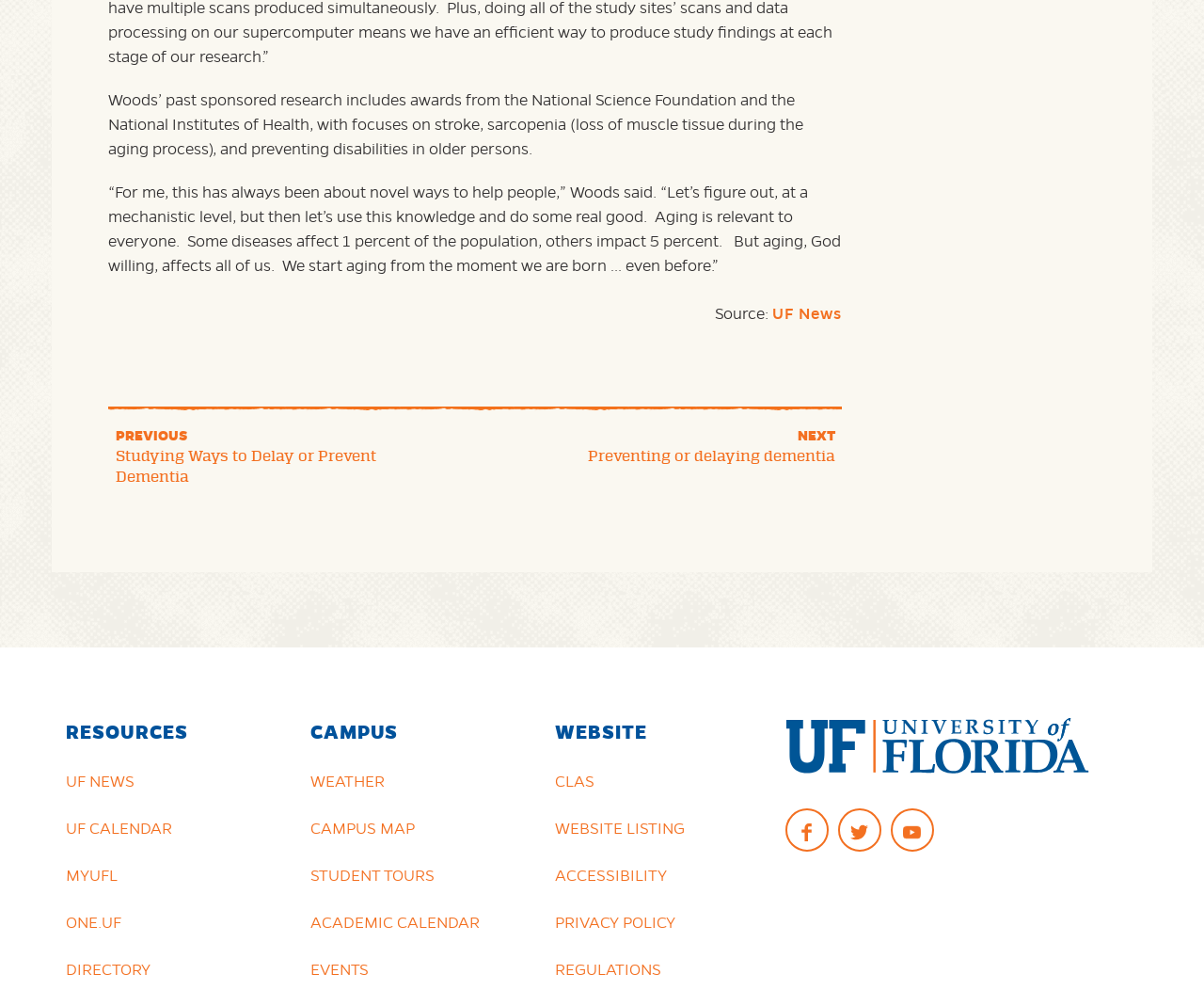Locate the UI element that matches the description UF News in the webpage screenshot. Return the bounding box coordinates in the format (top-left x, top-left y, bottom-right x, bottom-right y), with values ranging from 0 to 1.

[0.641, 0.302, 0.699, 0.322]